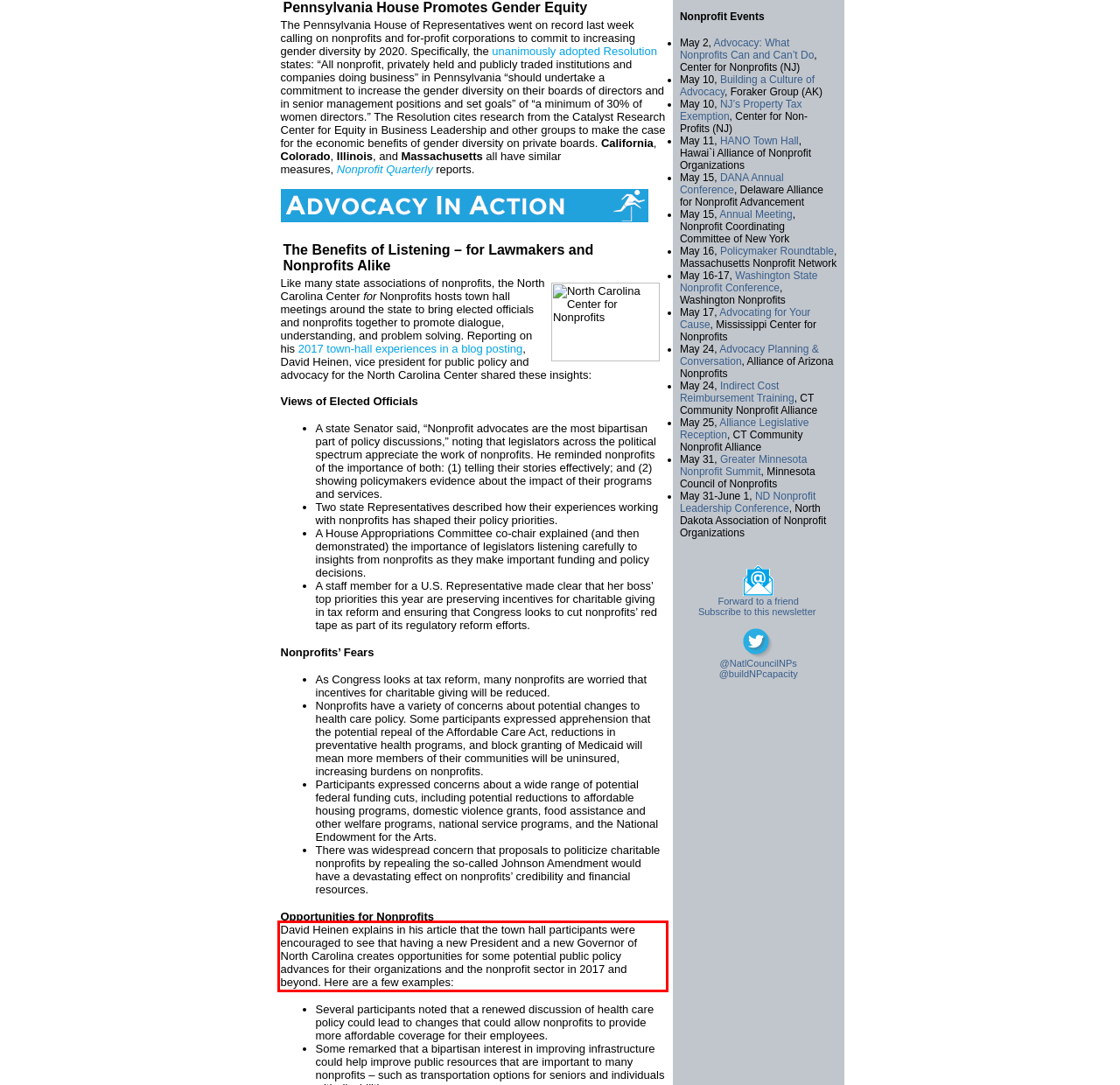Using the provided screenshot of a webpage, recognize and generate the text found within the red rectangle bounding box.

David Heinen explains in his article that the town hall participants were encouraged to see that having a new President and a new Governor of North Carolina creates opportunities for some potential public policy advances for their organizations and the nonprofit sector in 2017 and beyond. Here are a few examples: